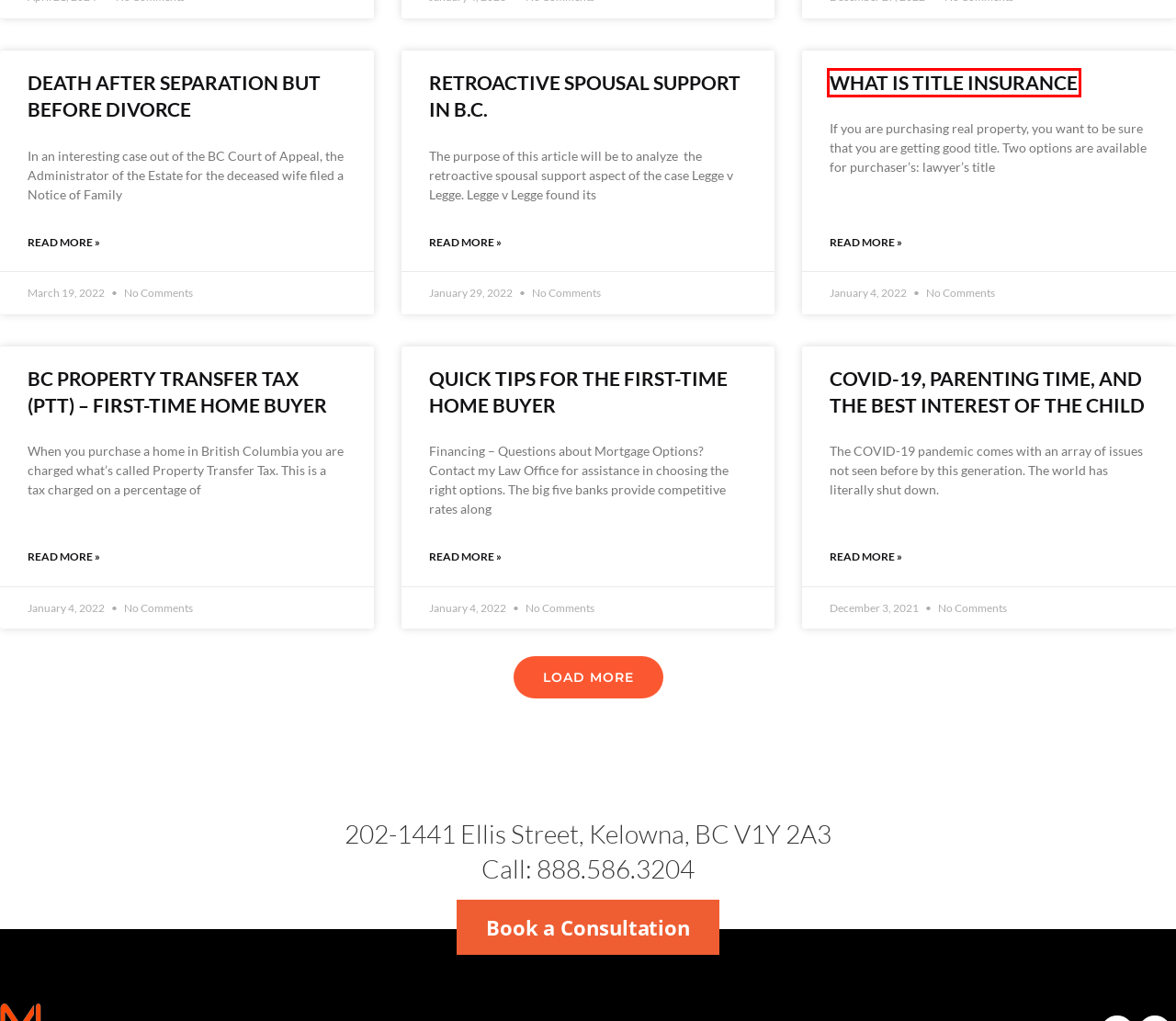You are provided with a screenshot of a webpage where a red rectangle bounding box surrounds an element. Choose the description that best matches the new webpage after clicking the element in the red bounding box. Here are the choices:
A. What is Title Insurance | May 2024
B. Retroactive Spousal Support In B.C. | May 2024
C. COVID-19, Parenting Time, and the best interest of the child | May 2024
D. Quick Tips for the First-Time Home Buyer | May 2024
E. Legal Services | Maio Law
F. BC Property Transfer Tax (PTT) – First-Time Home Buyer | May 2024
G. Death after Separation but before Divorce | May 2024
H. Family Law Act BC: Navigating Companion Animal Custody | May 2024

A